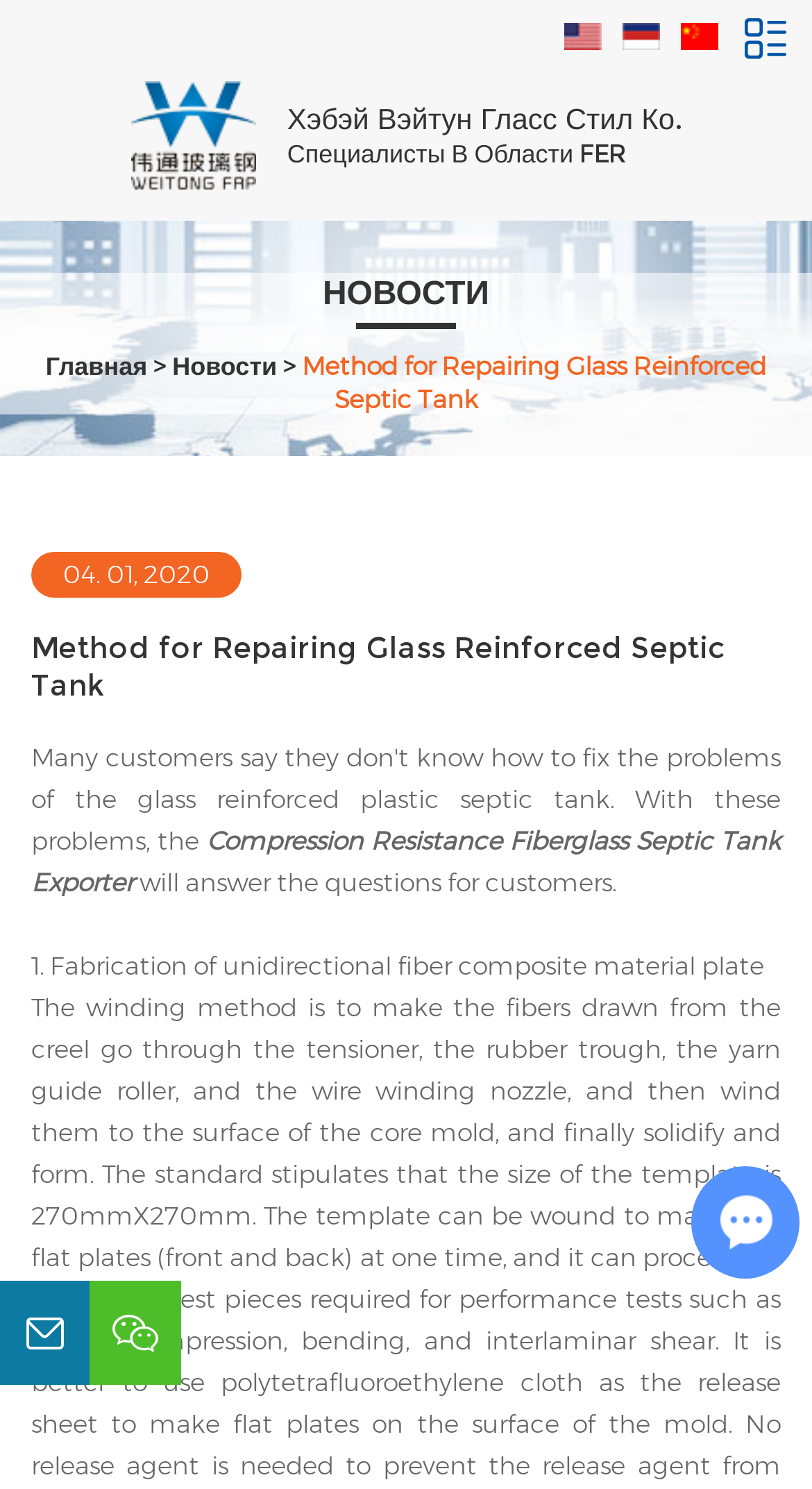Predict the bounding box of the UI element that fits this description: "parent_node: Chat with Us".

[0.854, 0.785, 0.982, 0.857]